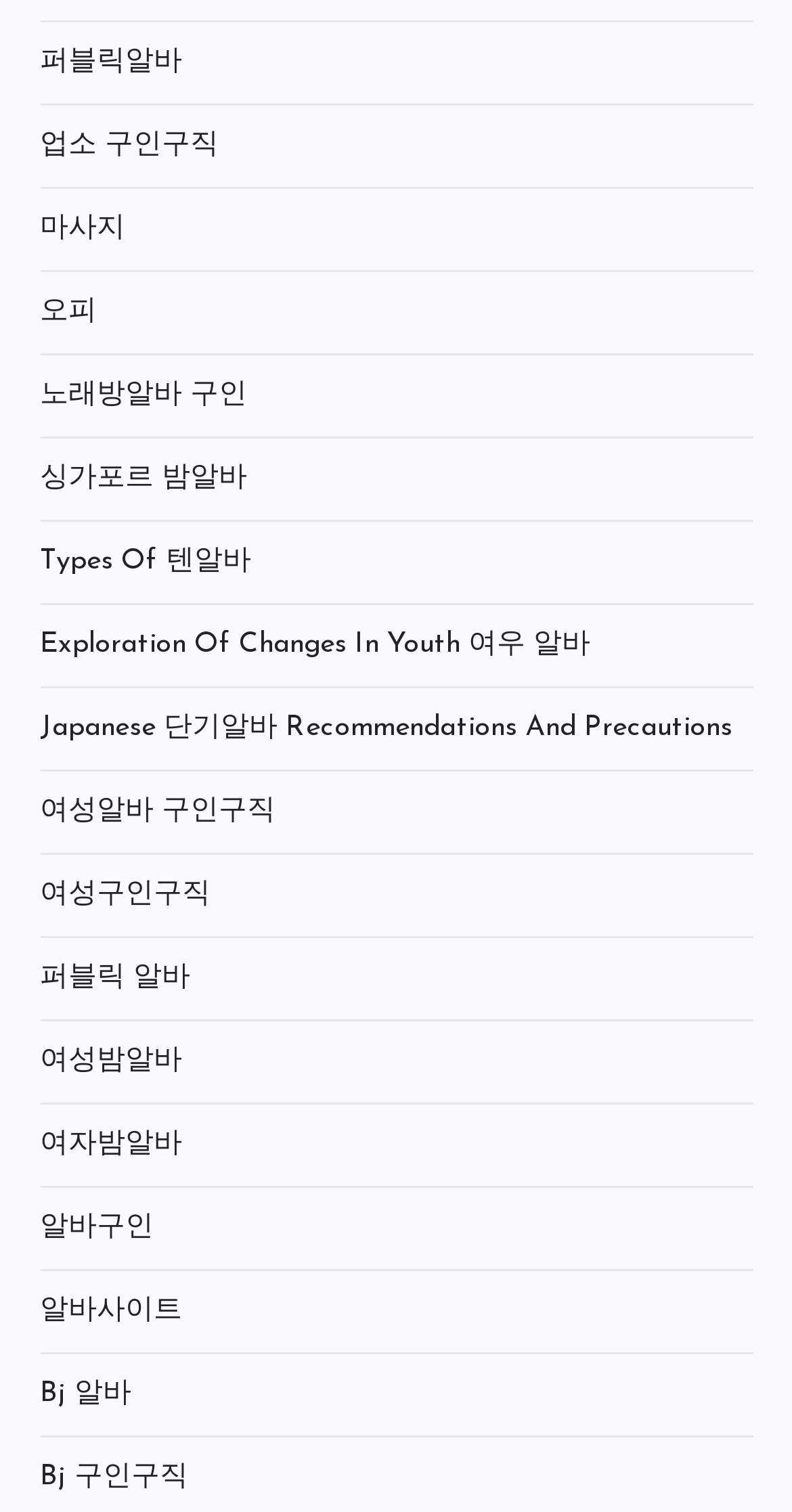Reply to the question below using a single word or brief phrase:
How many links are on the webpage?

21